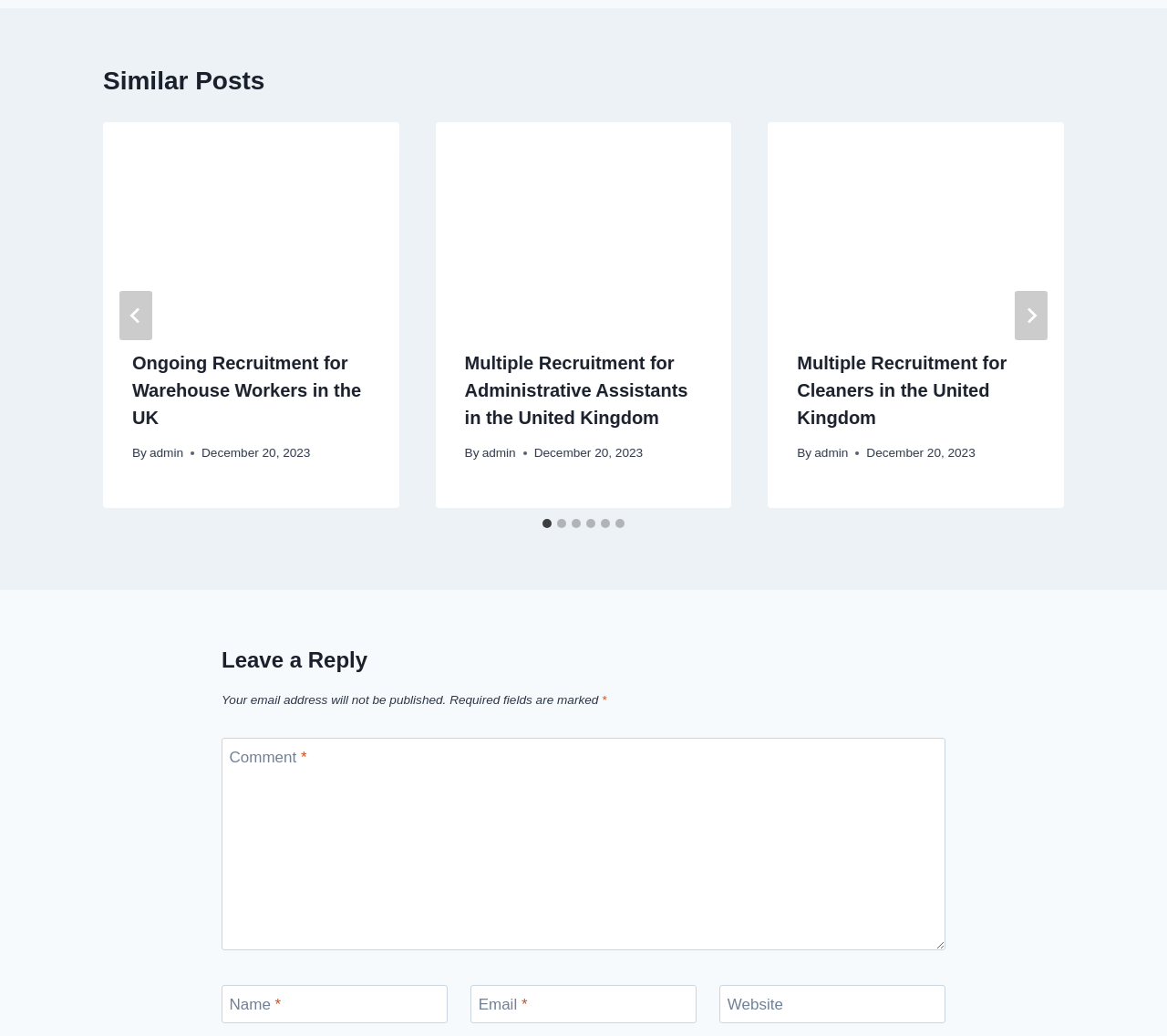Please specify the bounding box coordinates of the element that should be clicked to execute the given instruction: 'Leave a reply'. Ensure the coordinates are four float numbers between 0 and 1, expressed as [left, top, right, bottom].

[0.19, 0.622, 0.81, 0.653]